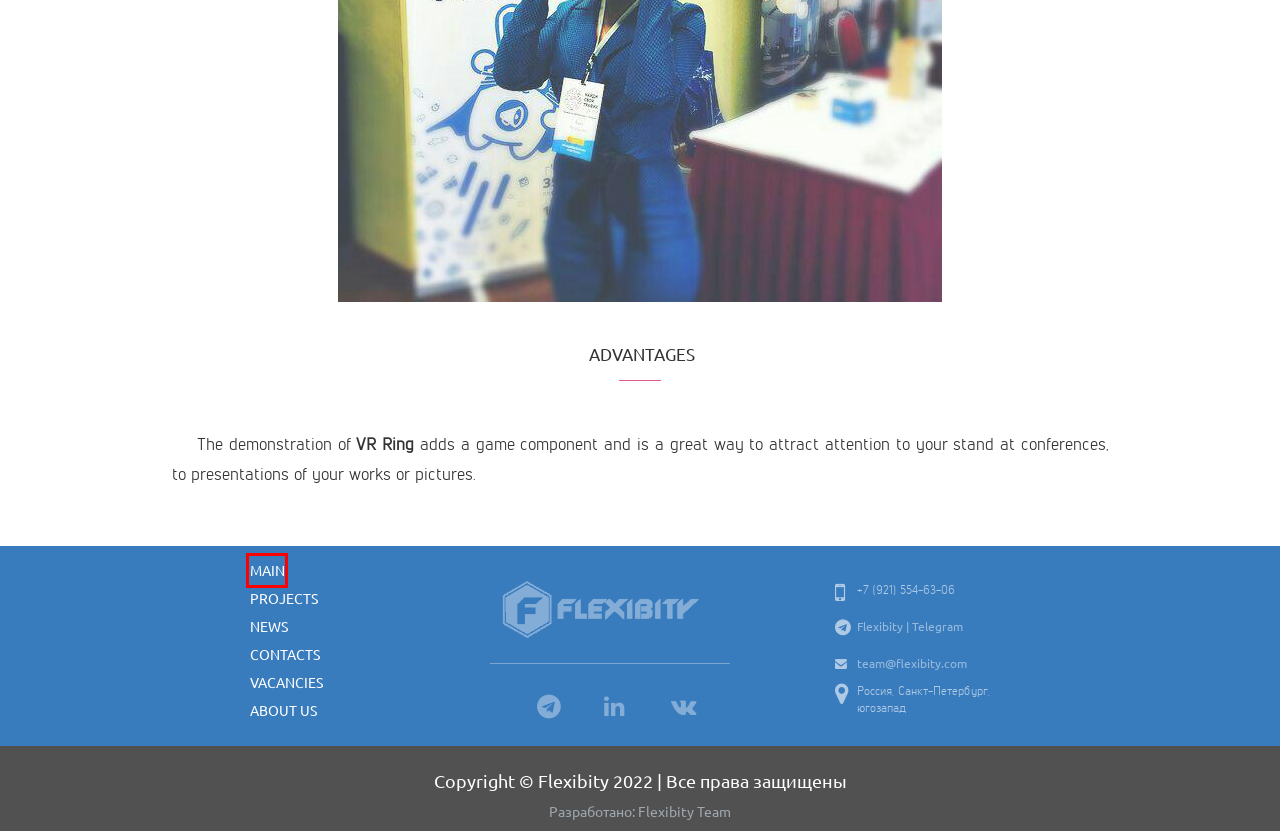Examine the screenshot of a webpage with a red bounding box around an element. Then, select the webpage description that best represents the new page after clicking the highlighted element. Here are the descriptions:
A. About us – Flexibity
B. Проекты — Flexibity
C. Flexibity — R&D компания
D. Vacancies – Flexibity
E. Software – Flexibity
F. Сontacts – Flexibity
G. VR Ring|Галерея в виртуальной реальности — Flexibity
H. 您的浏览器需要更新

C